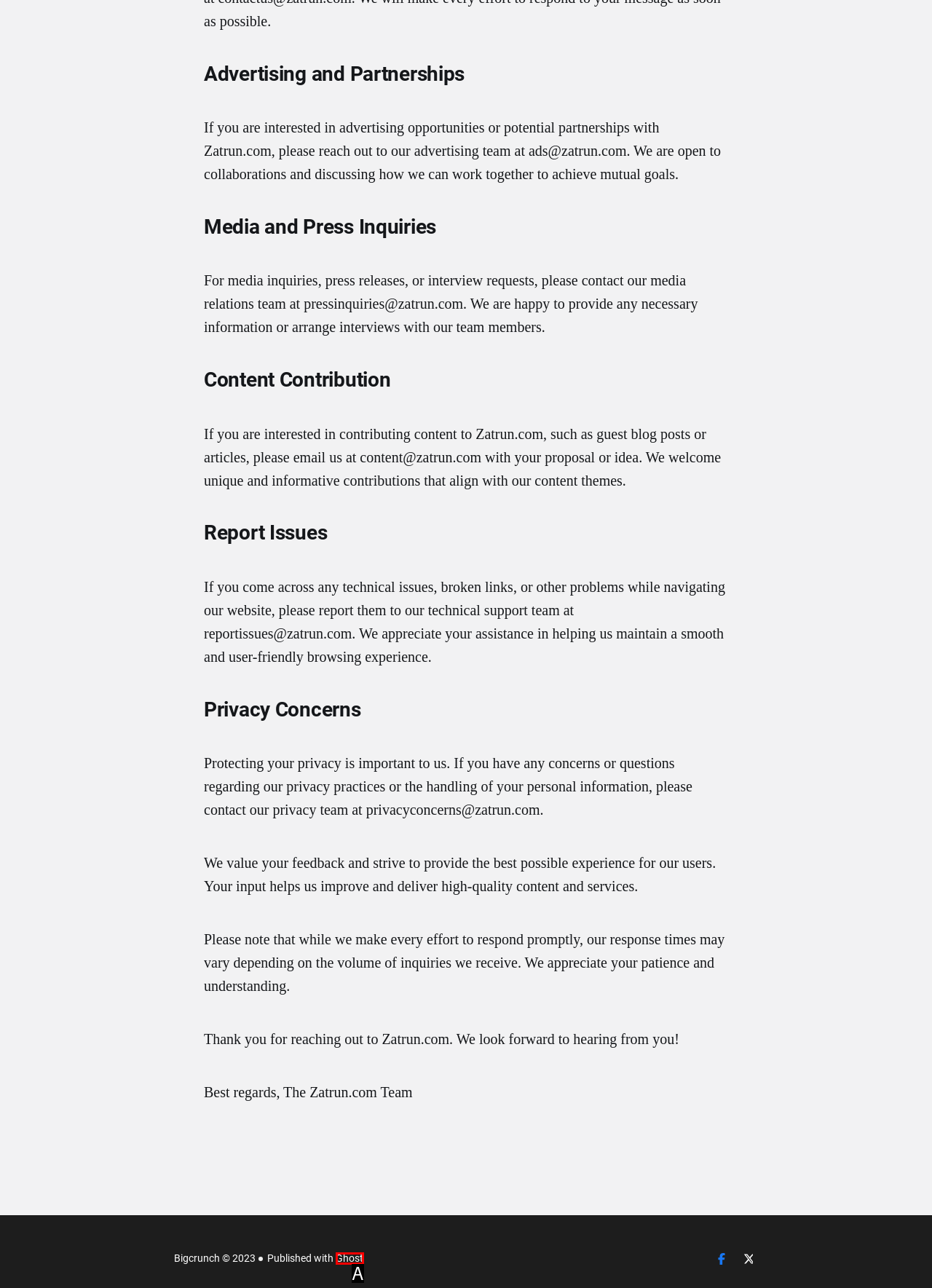Select the letter that corresponds to the description: May 5, 2023. Provide your answer using the option's letter.

None